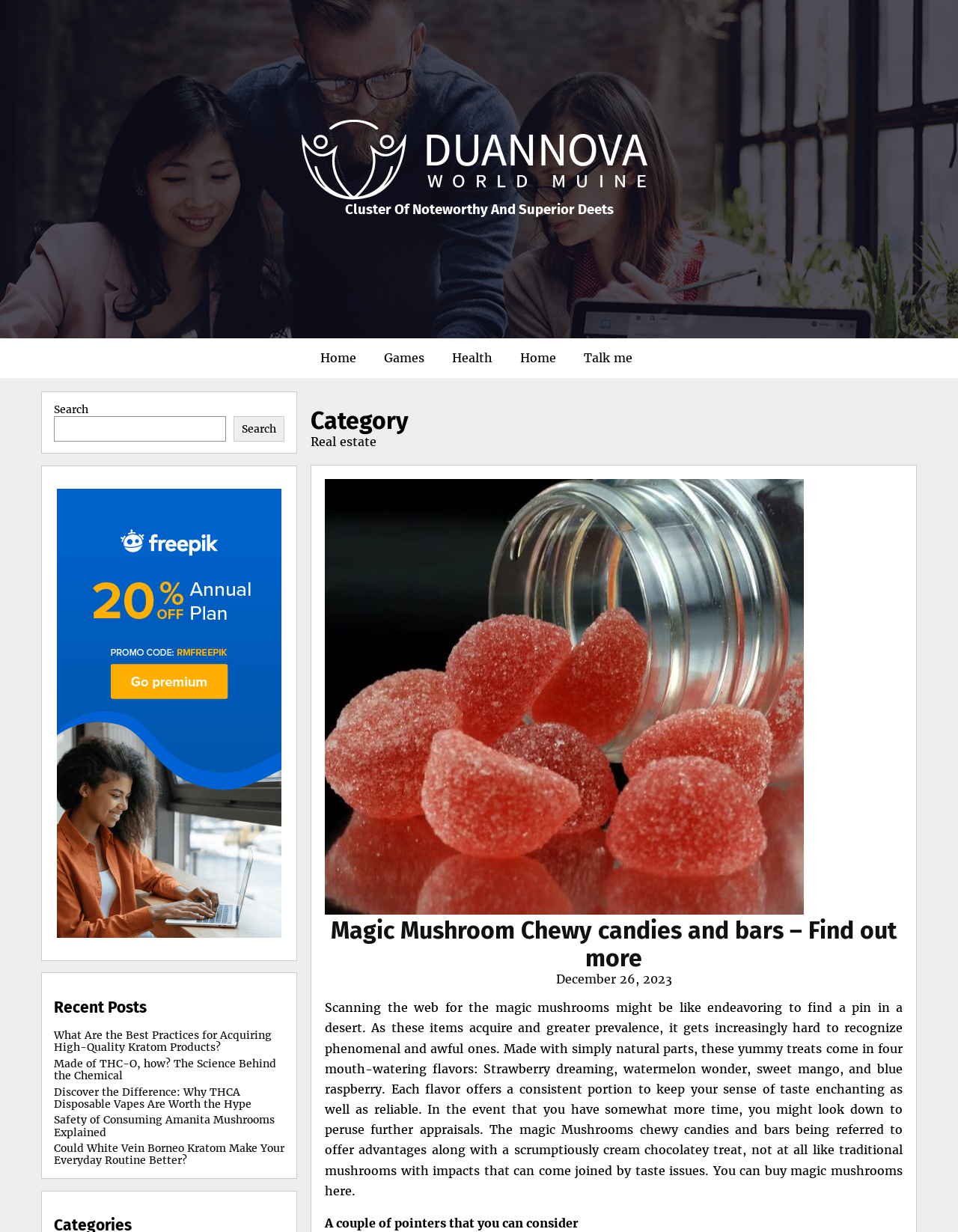Please find and report the bounding box coordinates of the element to click in order to perform the following action: "Read more about 'Magic Mushroom Chewy candies and bars'". The coordinates should be expressed as four float numbers between 0 and 1, in the format [left, top, right, bottom].

[0.345, 0.744, 0.936, 0.789]